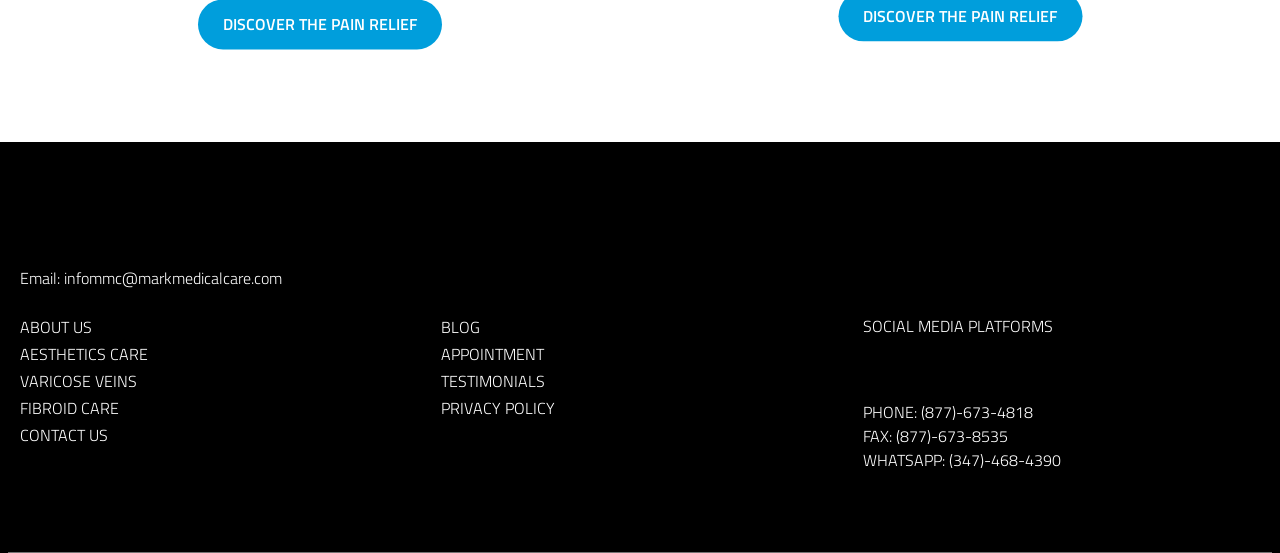Please give the bounding box coordinates of the area that should be clicked to fulfill the following instruction: "View testimonials". The coordinates should be in the format of four float numbers from 0 to 1, i.e., [left, top, right, bottom].

[0.345, 0.667, 0.426, 0.71]